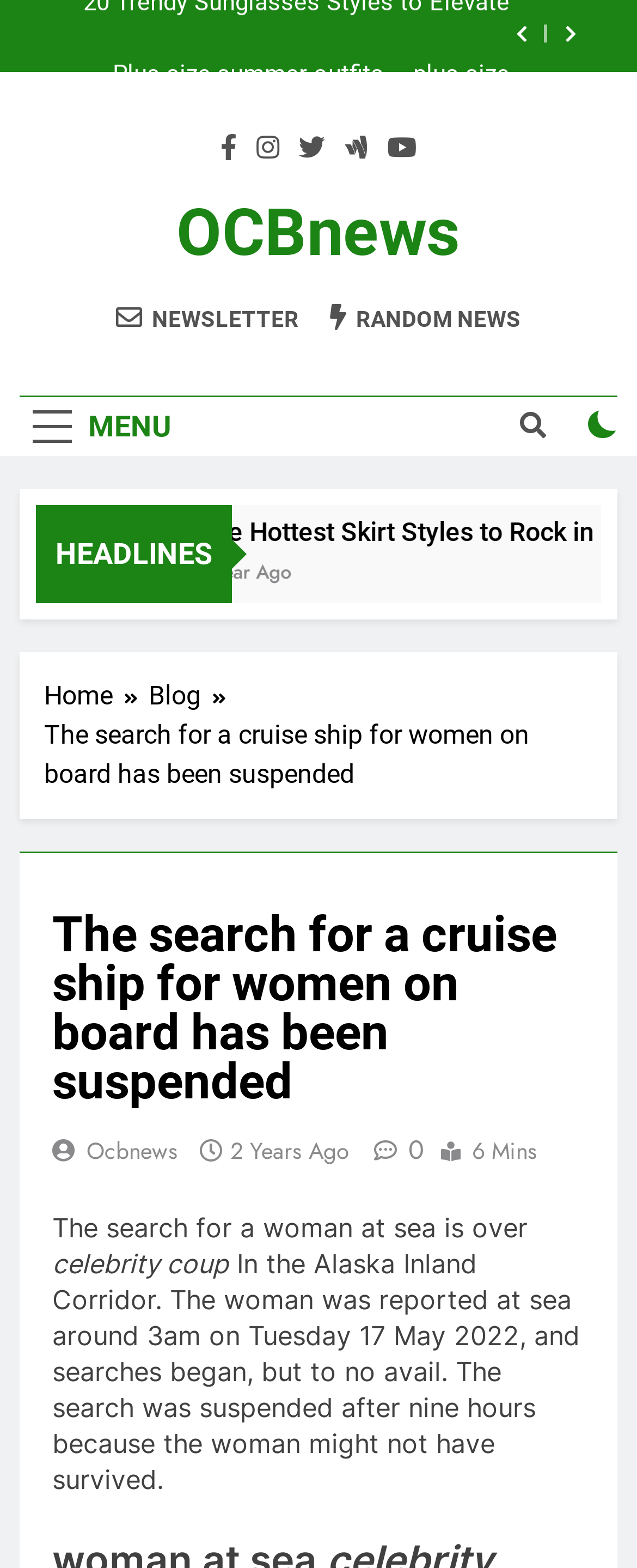Given the element description "2 years ago" in the screenshot, predict the bounding box coordinates of that UI element.

[0.362, 0.723, 0.549, 0.744]